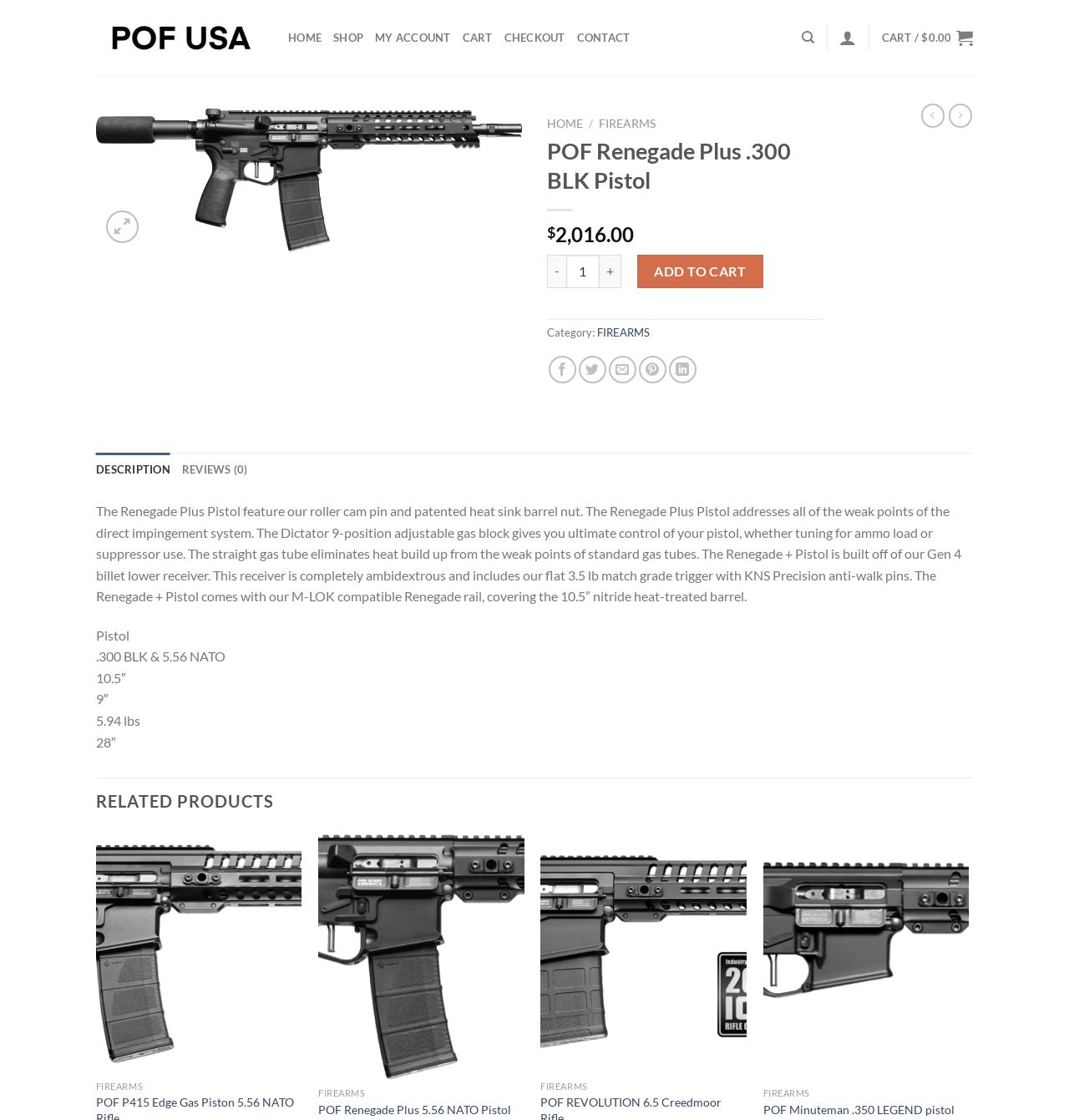Respond with a single word or phrase for the following question: 
How many reviews are there for this product?

0